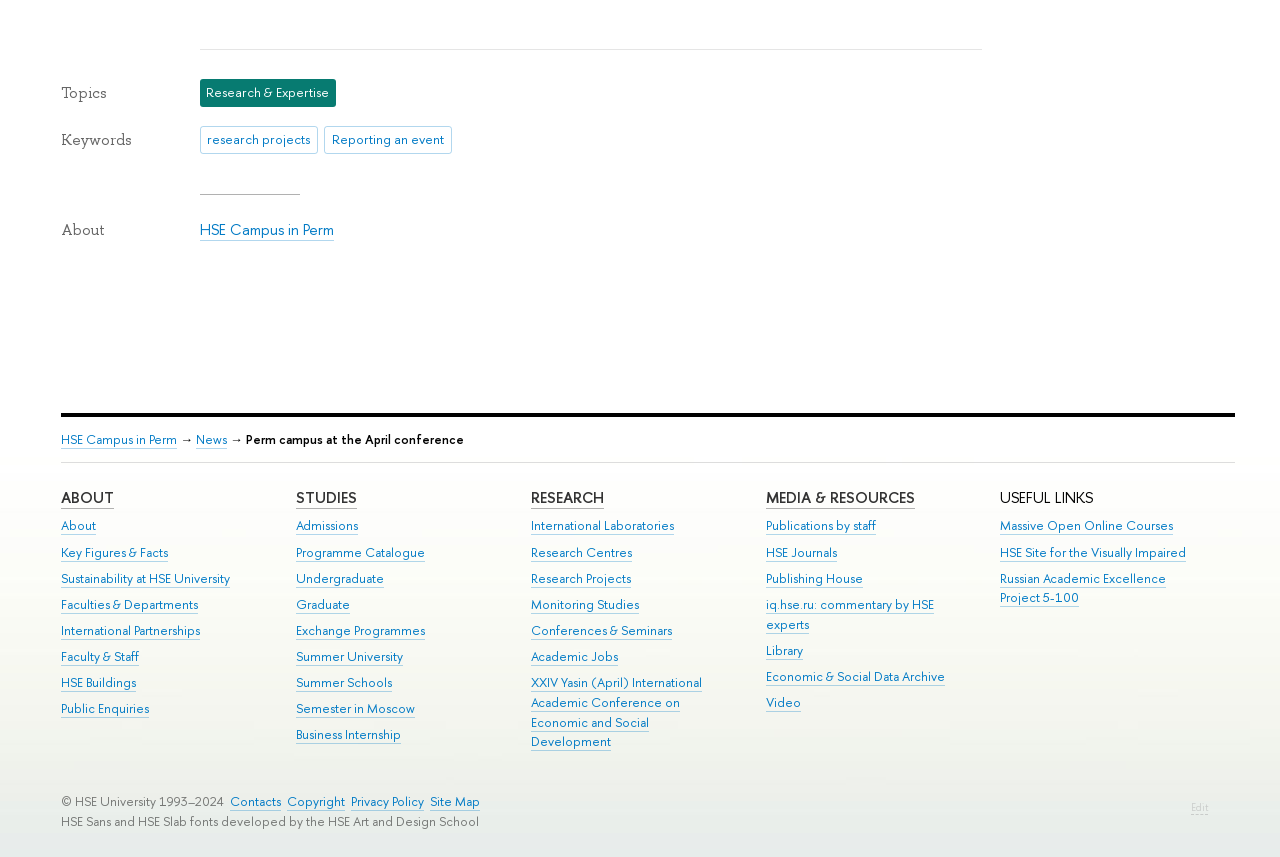Kindly determine the bounding box coordinates for the clickable area to achieve the given instruction: "Go to Admissions".

[0.231, 0.604, 0.28, 0.625]